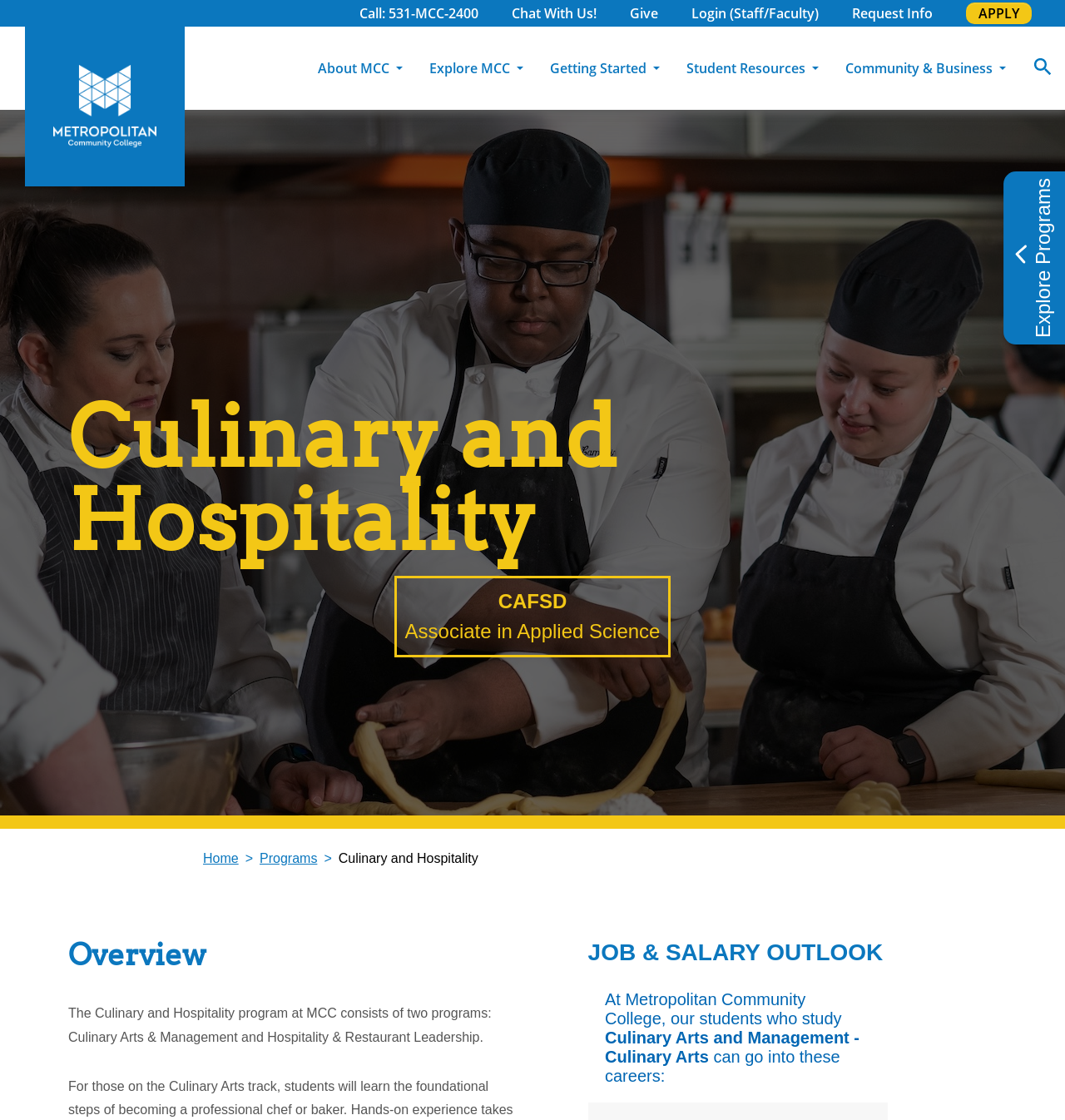What are the two programs offered by the Culinary and Hospitality department?
Answer the question in a detailed and comprehensive manner.

I found this information by reading the text under the 'Culinary and Hospitality' heading, which states that the program consists of two programs: Culinary Arts & Management and Hospitality & Restaurant Leadership.